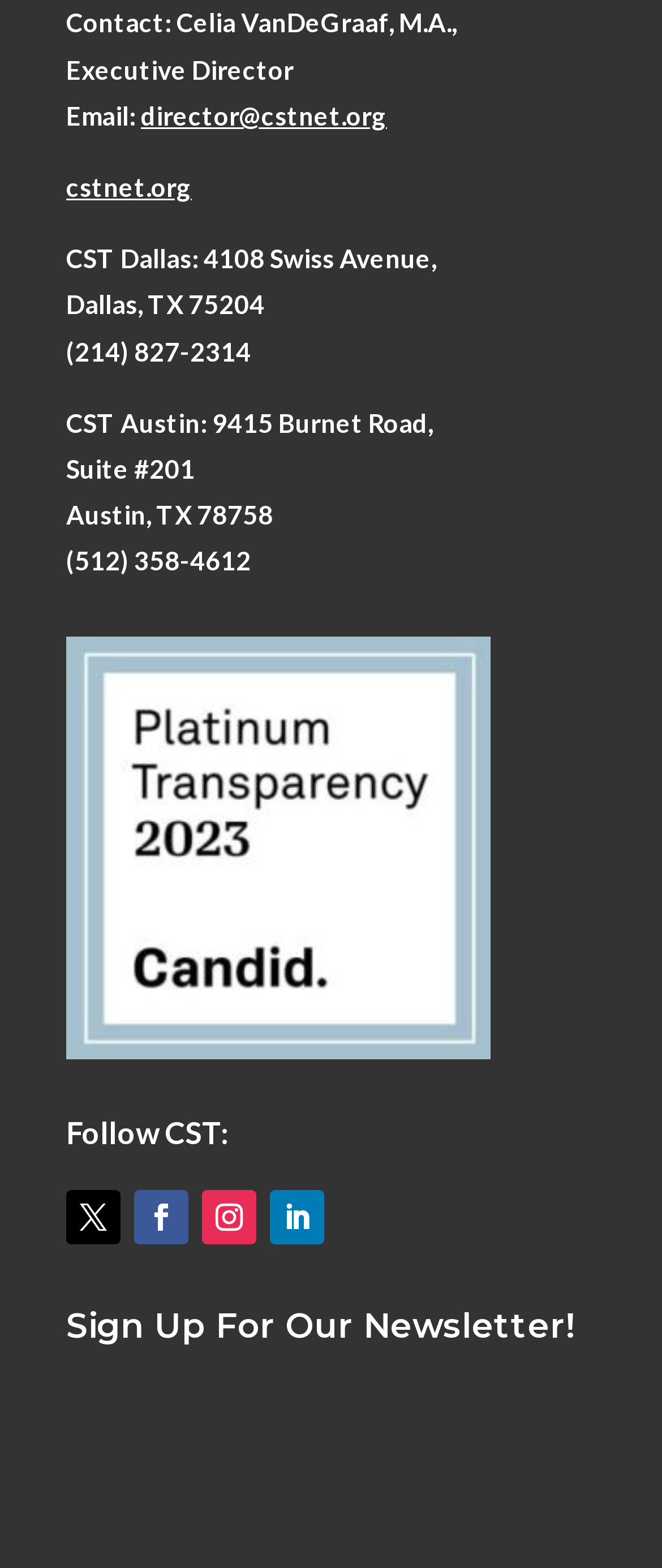What is the phone number of the Dallas office?
Based on the image, respond with a single word or phrase.

(214) 827-2314